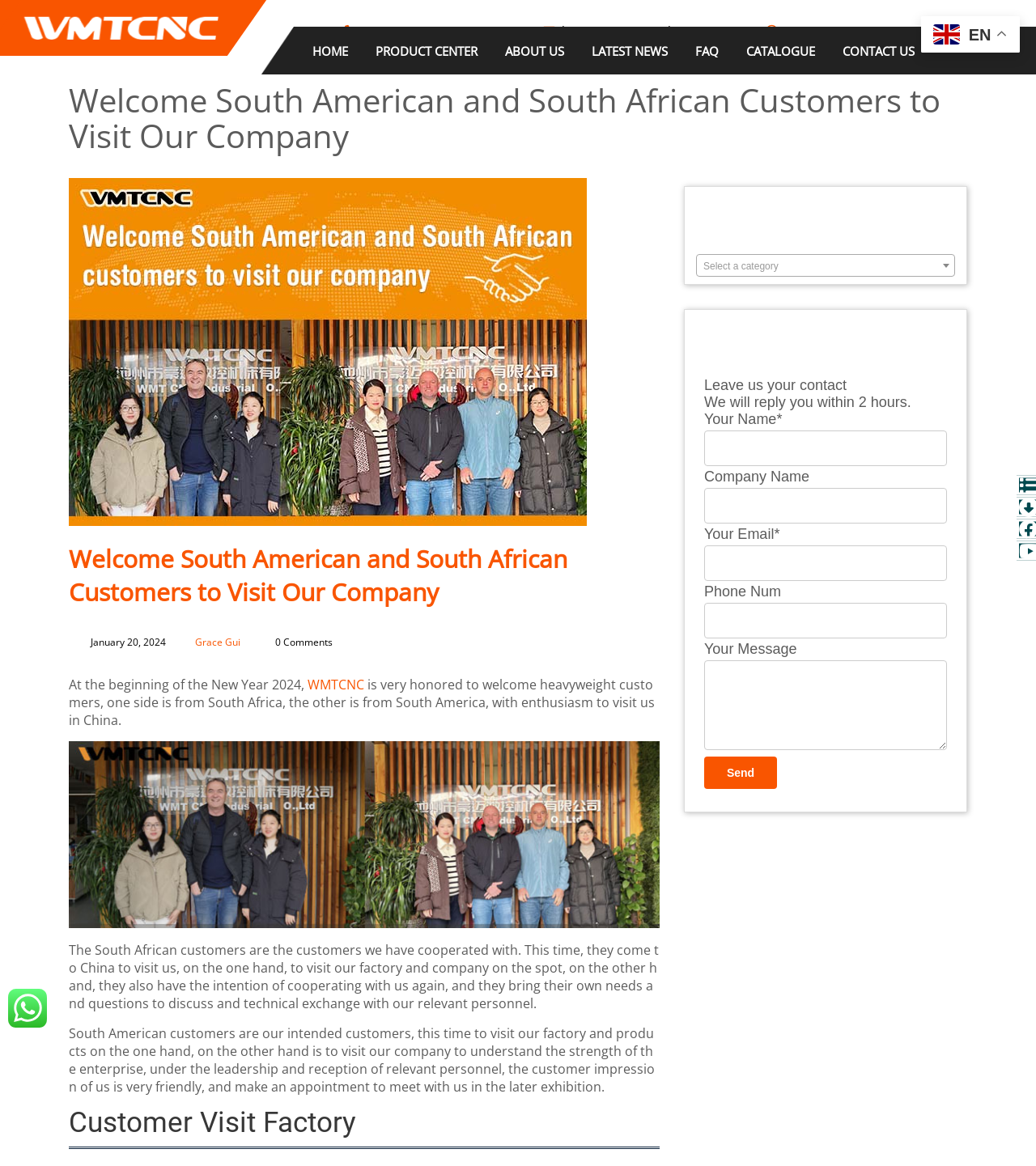Extract the bounding box coordinates of the UI element described by: "name="your-message"". The coordinates should include four float numbers ranging from 0 to 1, e.g., [left, top, right, bottom].

[0.68, 0.566, 0.914, 0.643]